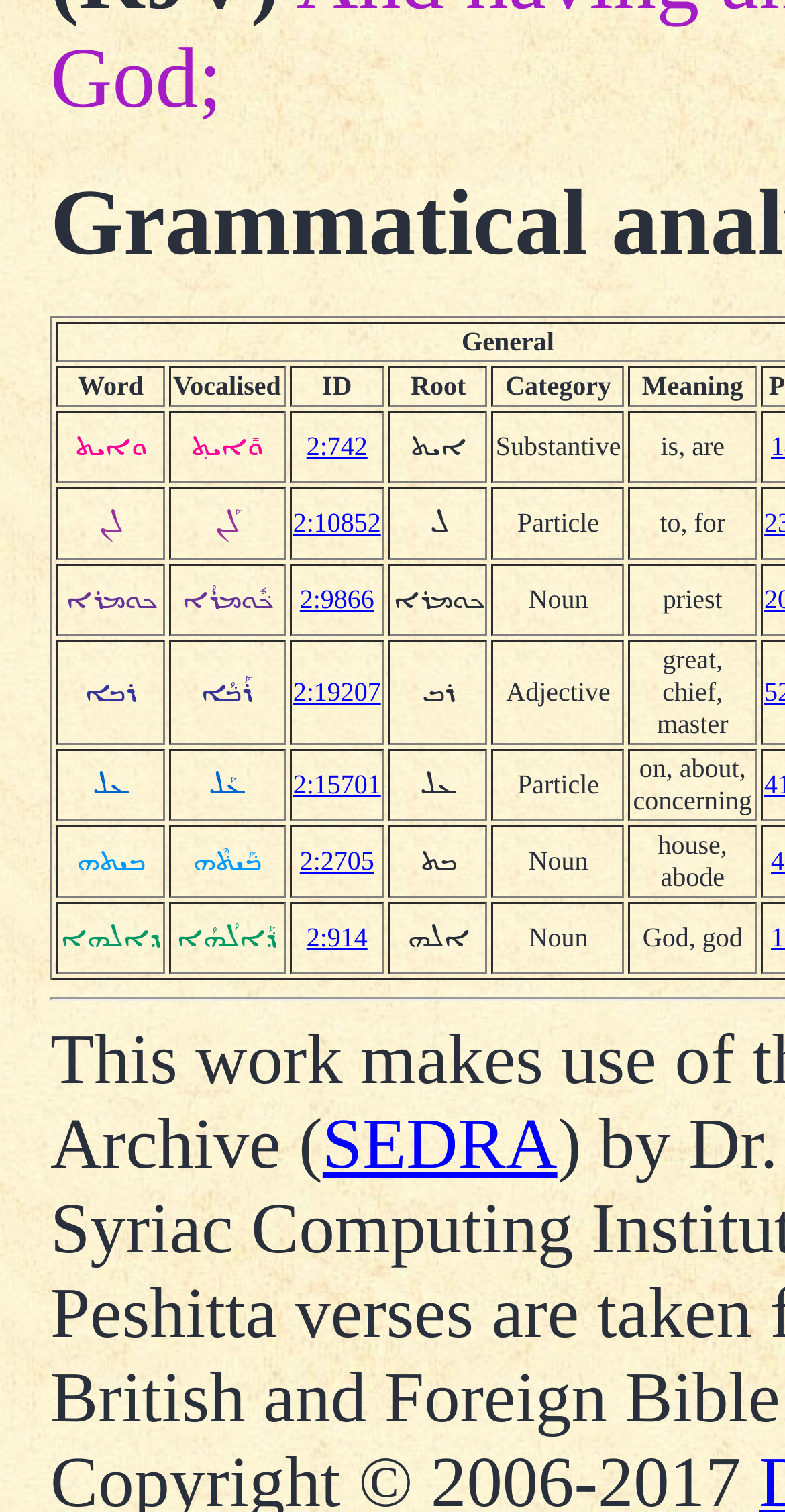Please identify the coordinates of the bounding box that should be clicked to fulfill this instruction: "click on the link 'SEDRA'".

[0.411, 0.73, 0.71, 0.784]